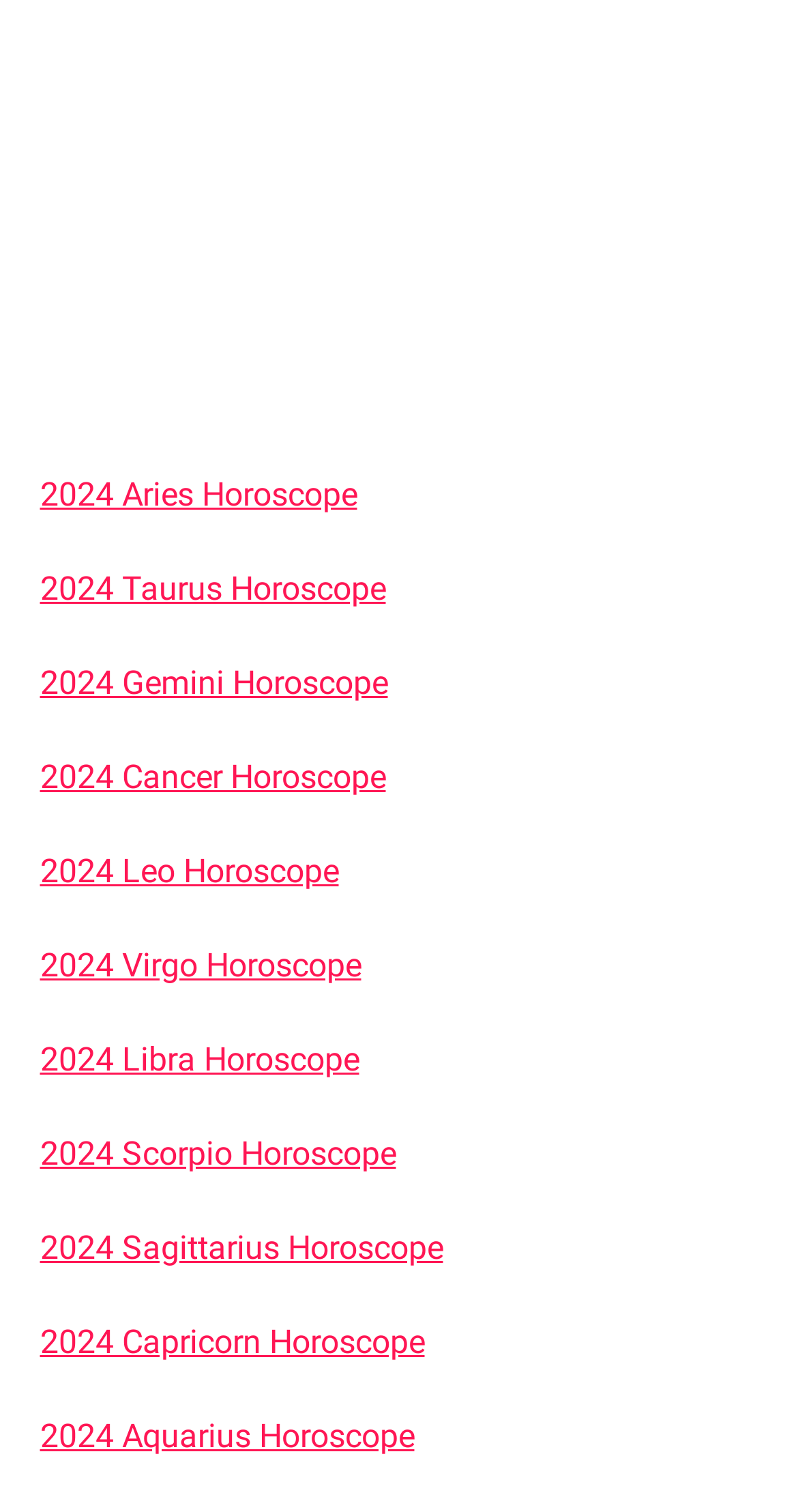Determine the bounding box coordinates of the UI element described by: "Cookies Settings".

None